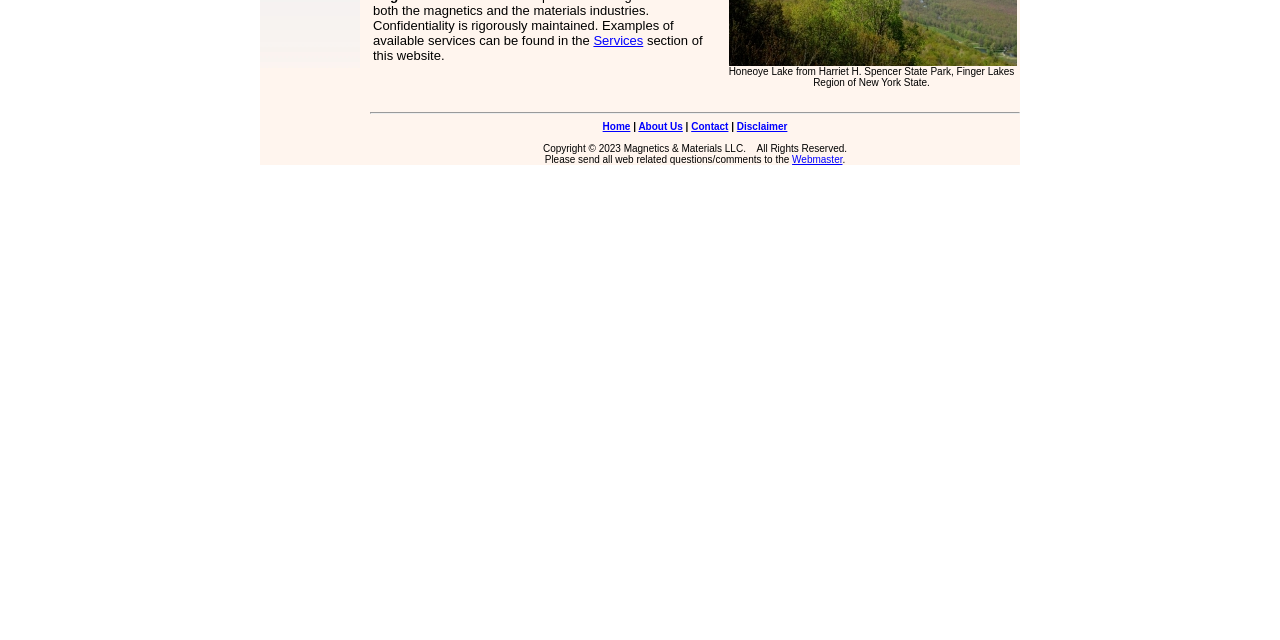Using the element description provided, determine the bounding box coordinates in the format (top-left x, top-left y, bottom-right x, bottom-right y). Ensure that all values are floating point numbers between 0 and 1. Element description: About Us

[0.499, 0.189, 0.533, 0.206]